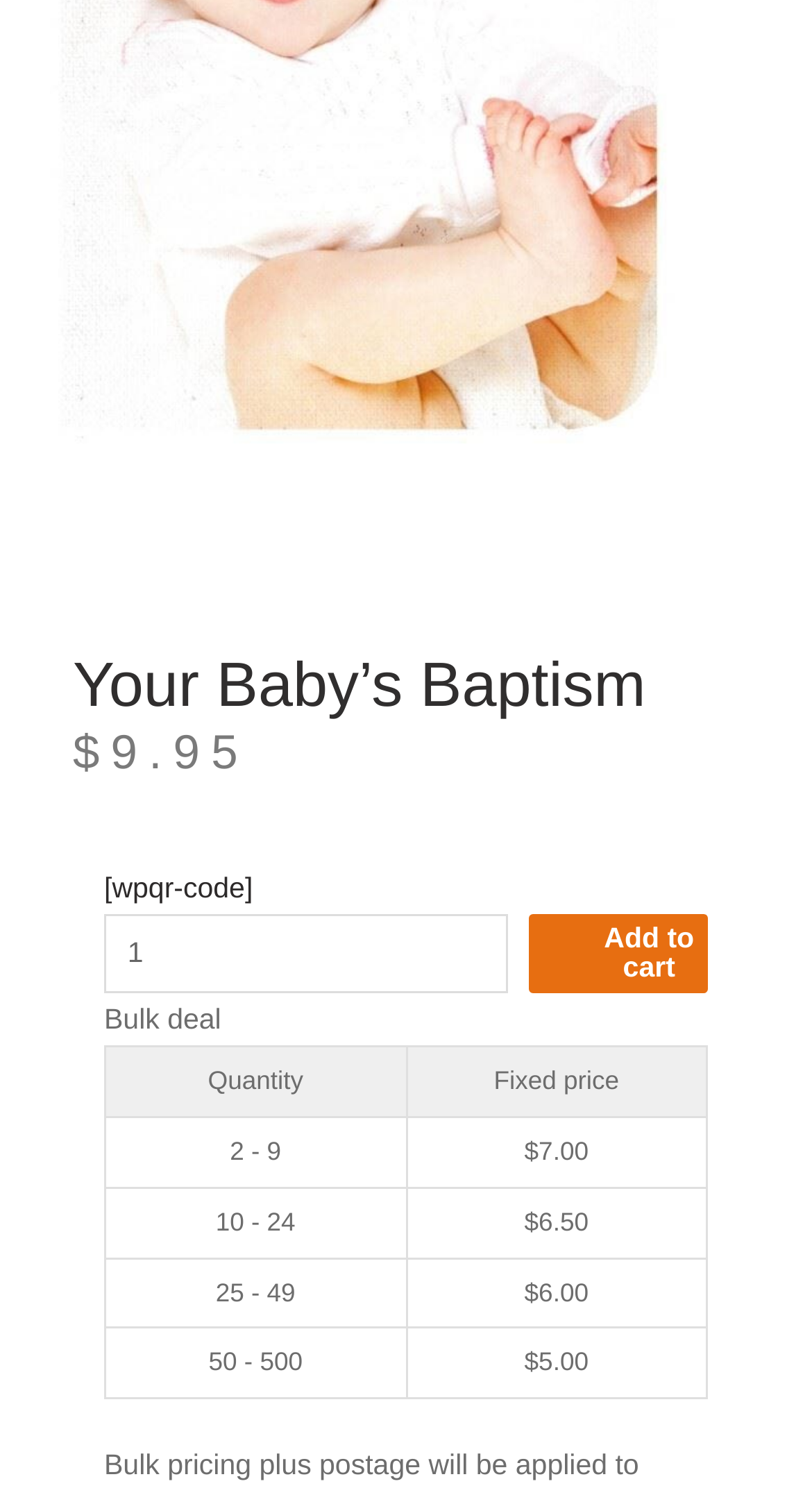Find and provide the bounding box coordinates for the UI element described here: "Add to cart". The coordinates should be given as four float numbers between 0 and 1: [left, top, right, bottom].

[0.65, 0.612, 0.872, 0.664]